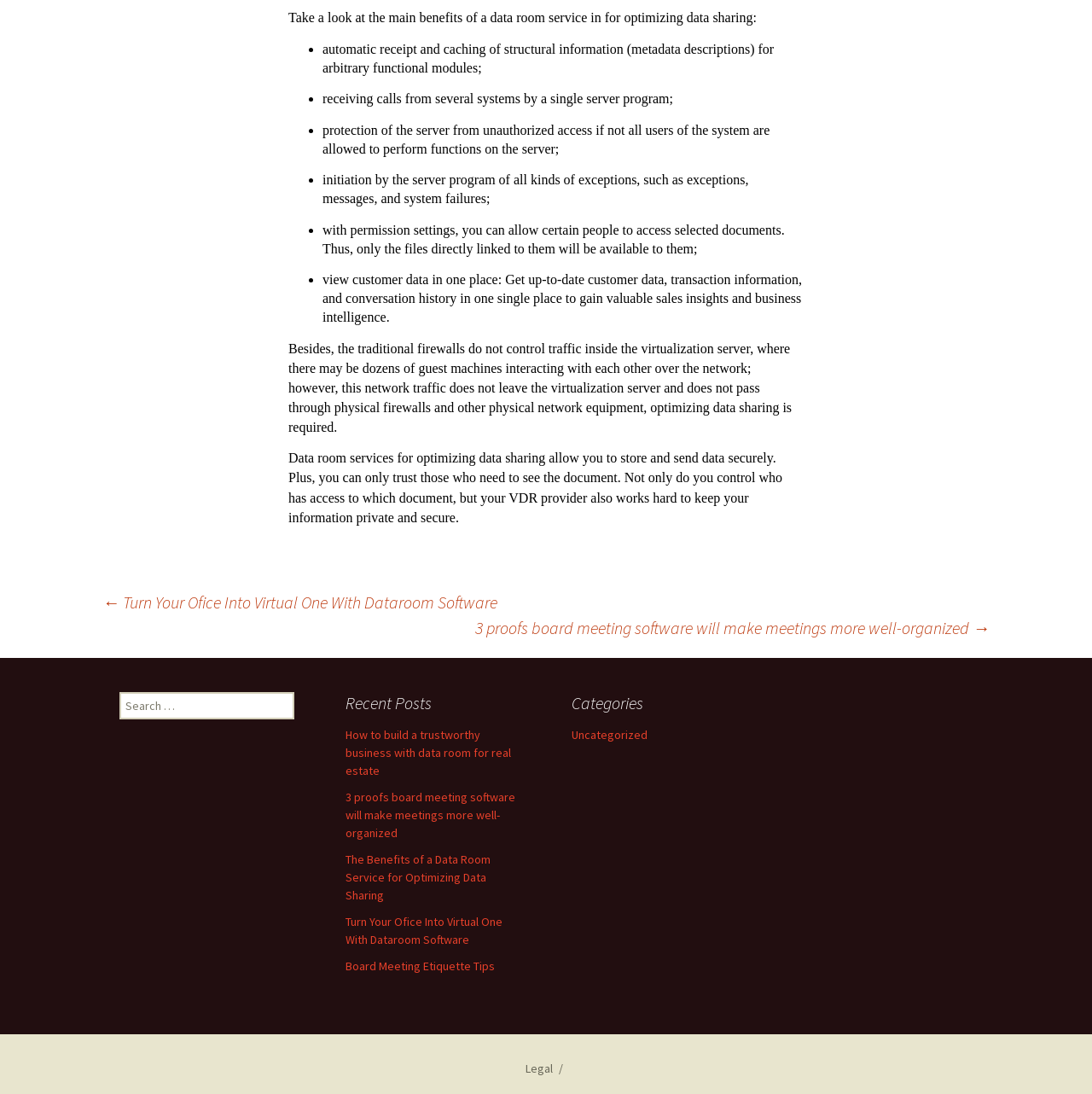Predict the bounding box coordinates of the area that should be clicked to accomplish the following instruction: "Click on the link to turn your office into a virtual one with dataroom software". The bounding box coordinates should consist of four float numbers between 0 and 1, i.e., [left, top, right, bottom].

[0.094, 0.541, 0.455, 0.56]